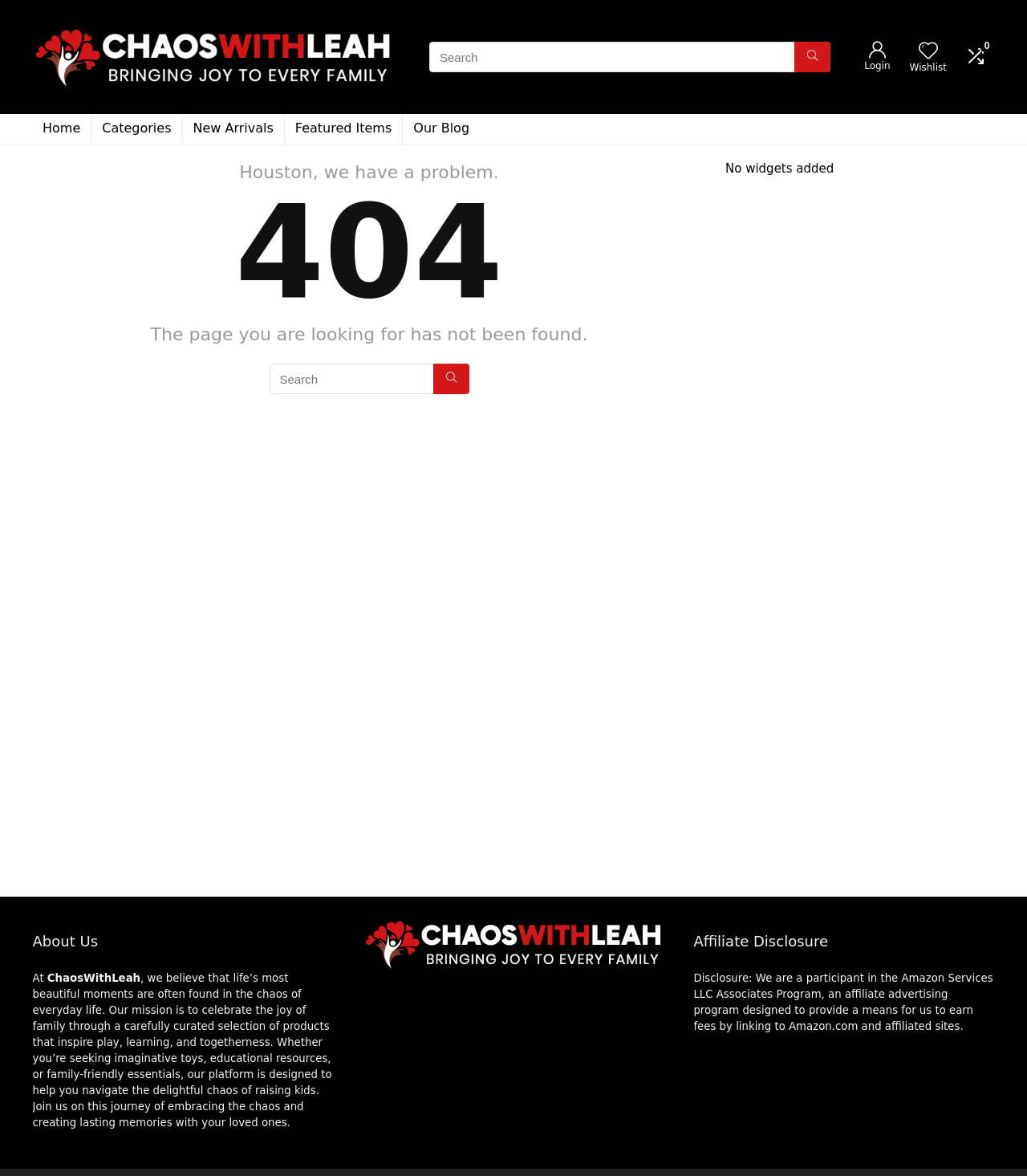Please determine the bounding box of the UI element that matches this description: aria-label="Search". The coordinates should be given as (top-left x, top-left y, bottom-right x, bottom-right y), with all values between 0 and 1.

[0.421, 0.309, 0.457, 0.335]